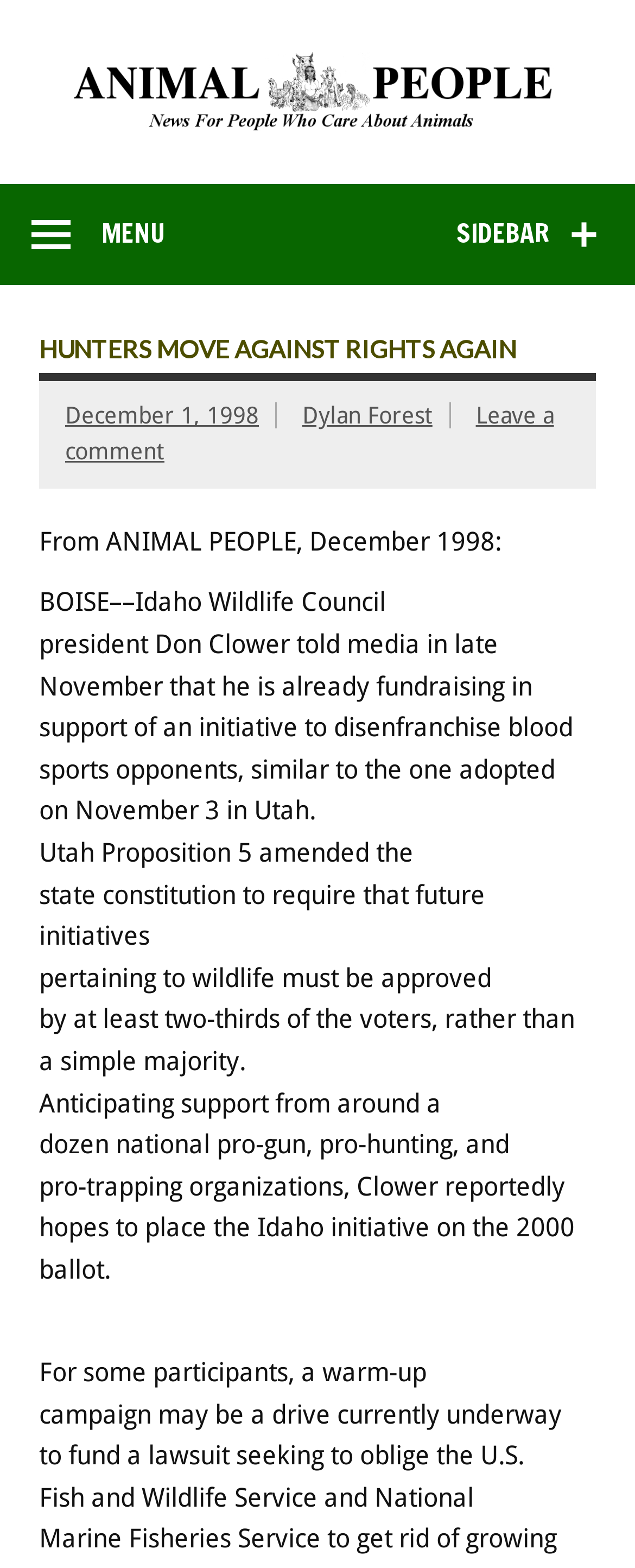Determine the bounding box for the described UI element: "Leave a comment".

[0.103, 0.257, 0.872, 0.296]